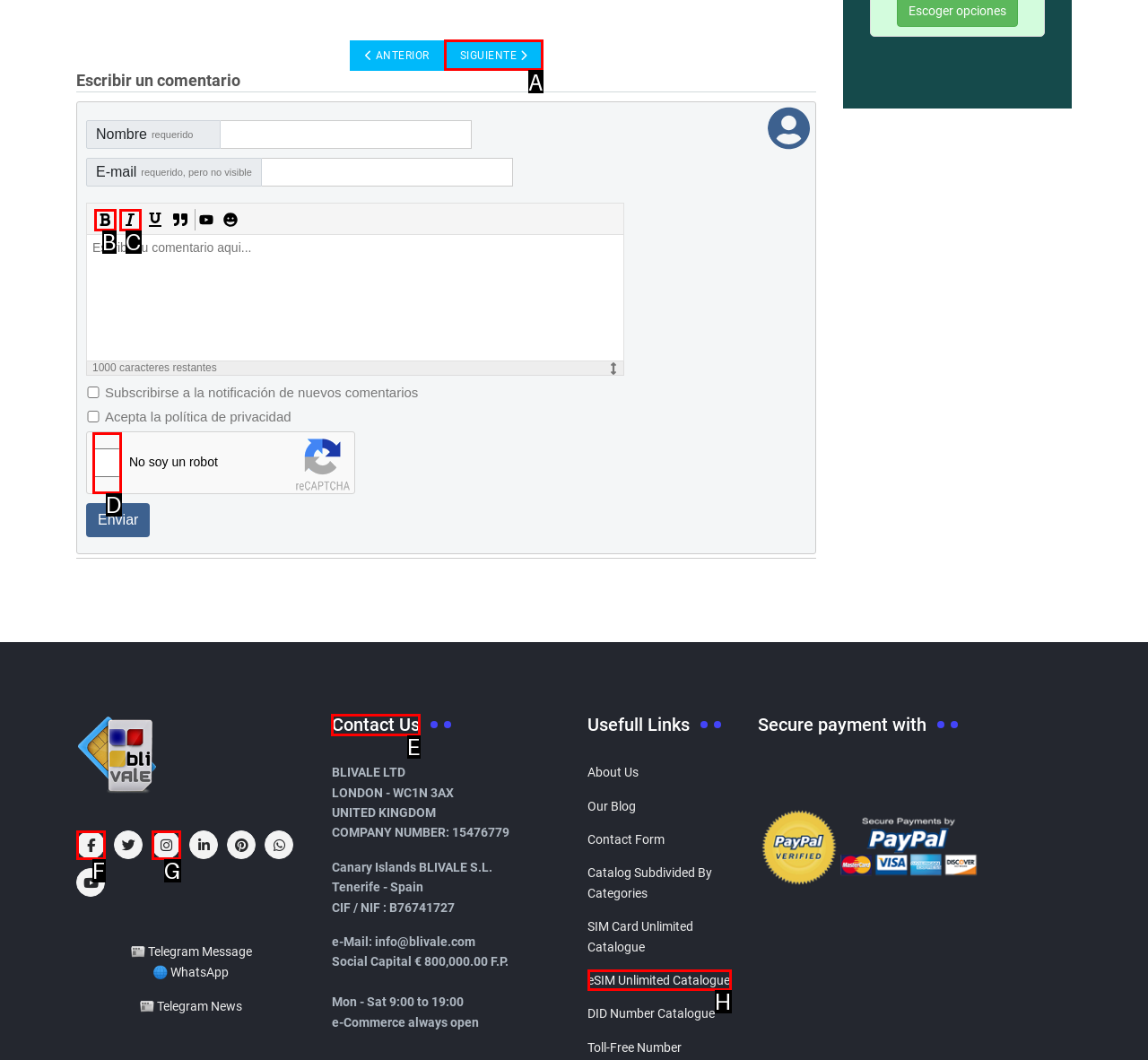What letter corresponds to the UI element to complete this task: Click on the Contact Us link
Answer directly with the letter.

E